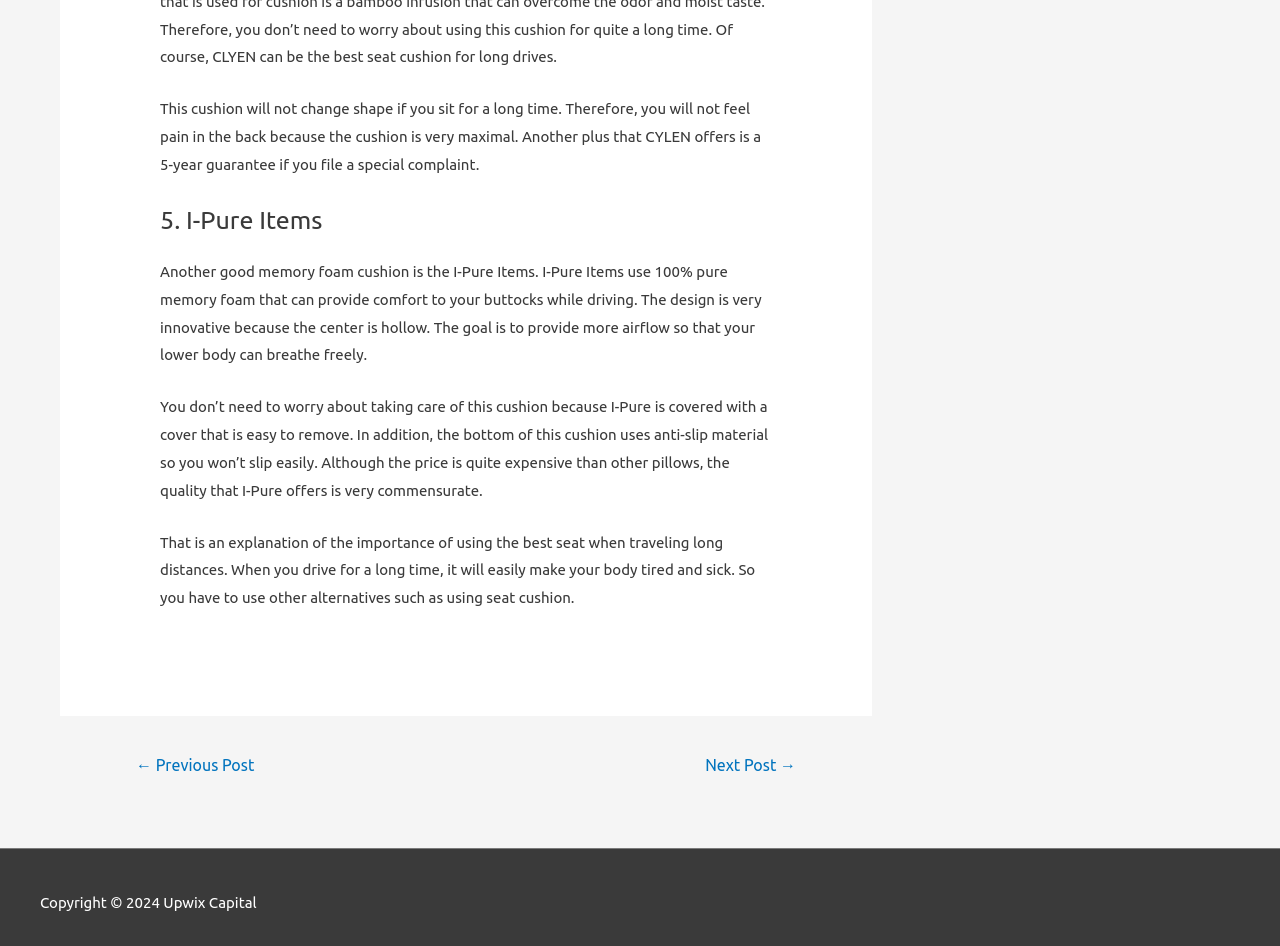Respond with a single word or phrase to the following question:
What is the purpose of using a seat cushion?

to avoid body tiredness